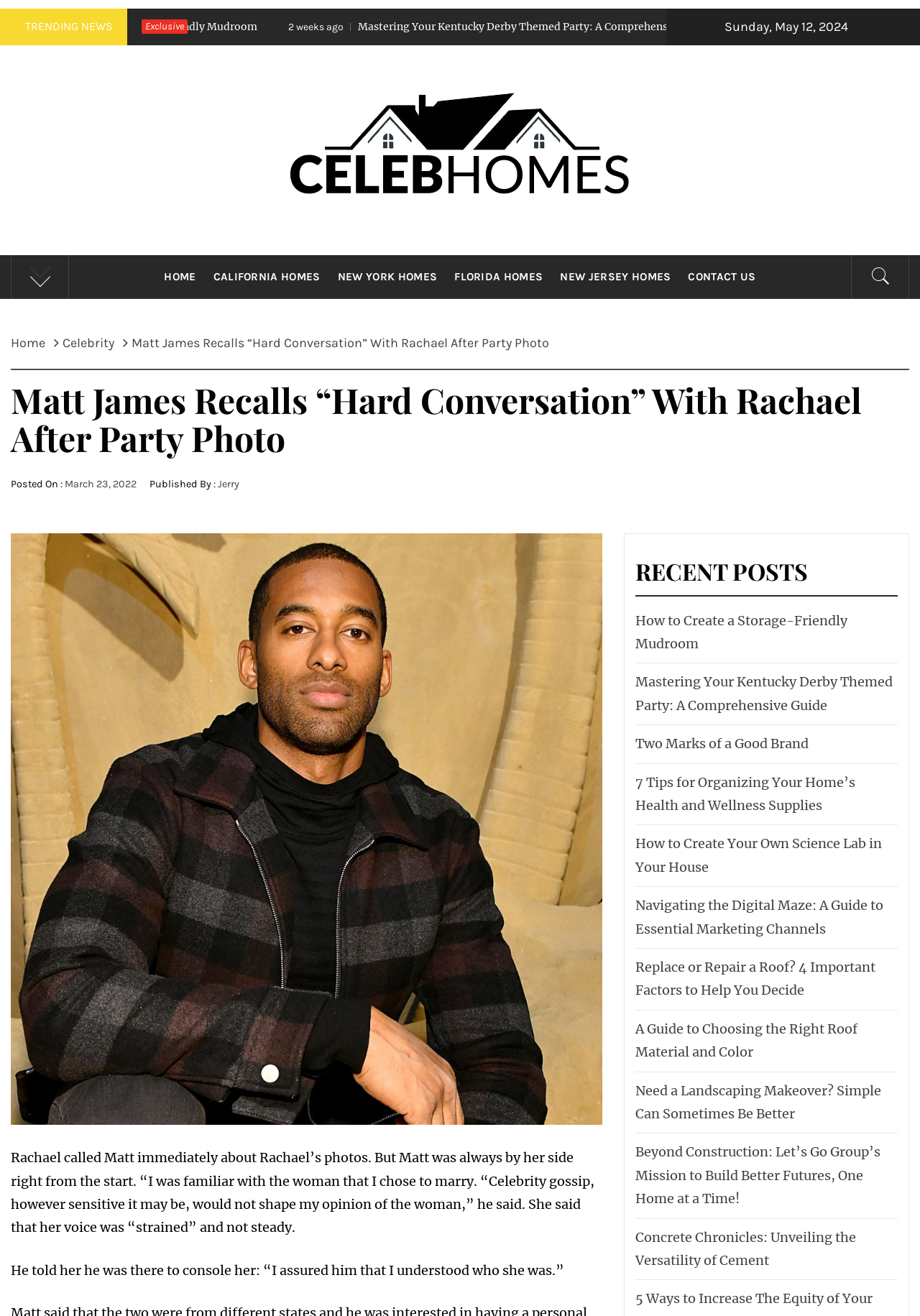How many recent posts are listed?
Analyze the image and deliver a detailed answer to the question.

I counted the number of links under the heading 'RECENT POSTS' with the bounding box coordinates [0.691, 0.422, 0.976, 0.452], and found 12 links, which are the recent posts listed.